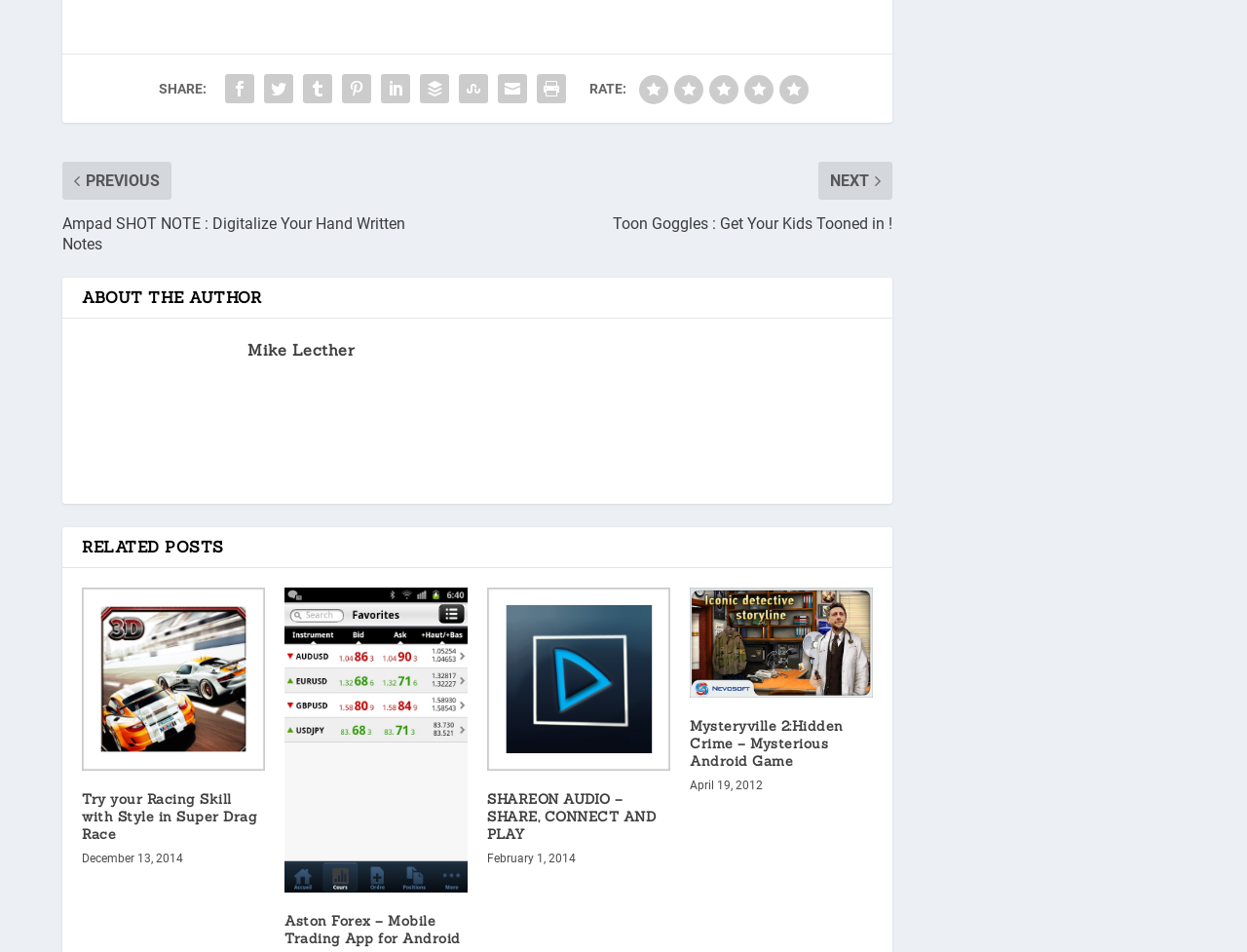Utilize the details in the image to thoroughly answer the following question: How many social media sharing options are available?

I counted the number of social media sharing links available on the webpage, which are represented by icons, and found 9 options.